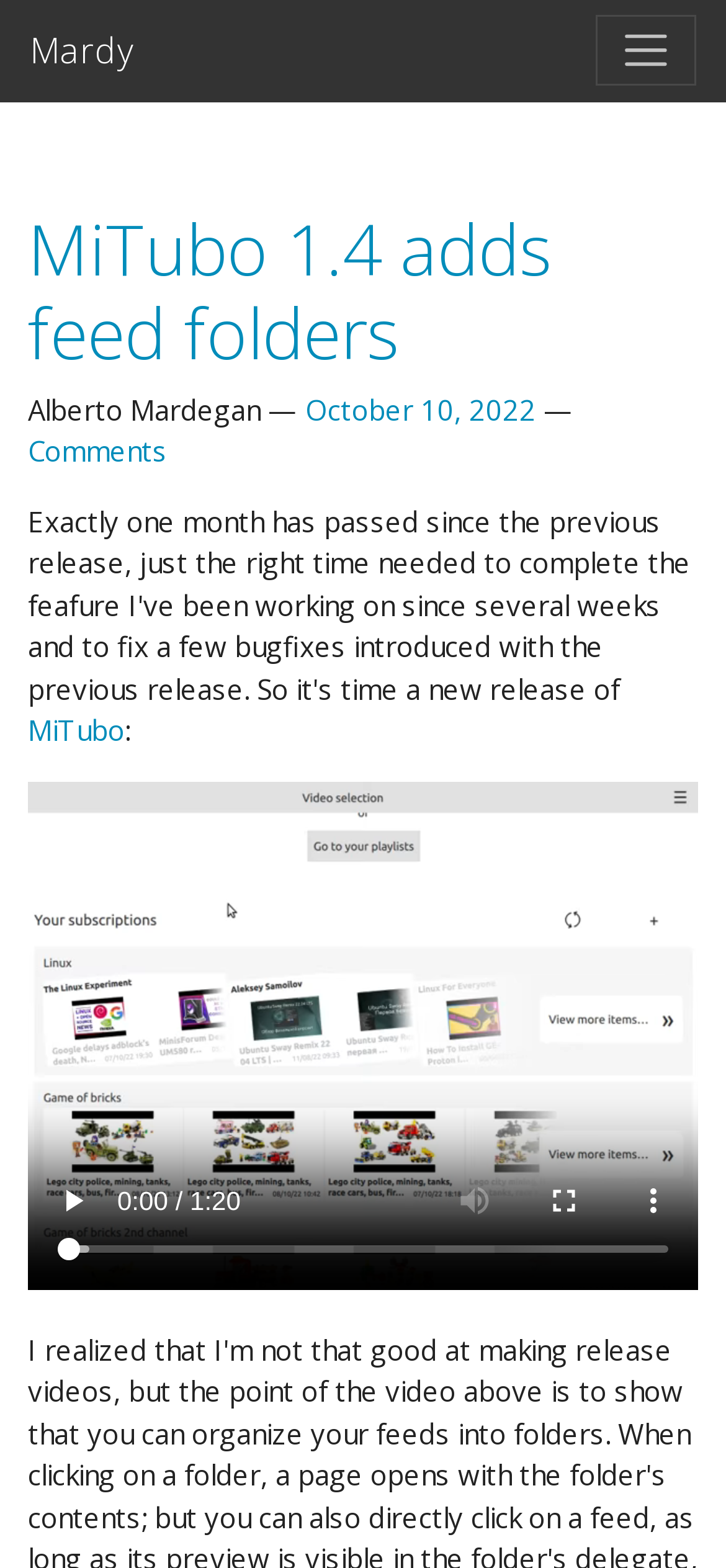Using the information in the image, give a detailed answer to the following question: What is the maximum value of the video time scrubber?

I found the video time scrubber by looking at the video section of the webpage, where I saw a slider element with the label 'video time scrubber' and the property 'valuemax: 80.69999694824219', indicating the maximum value.